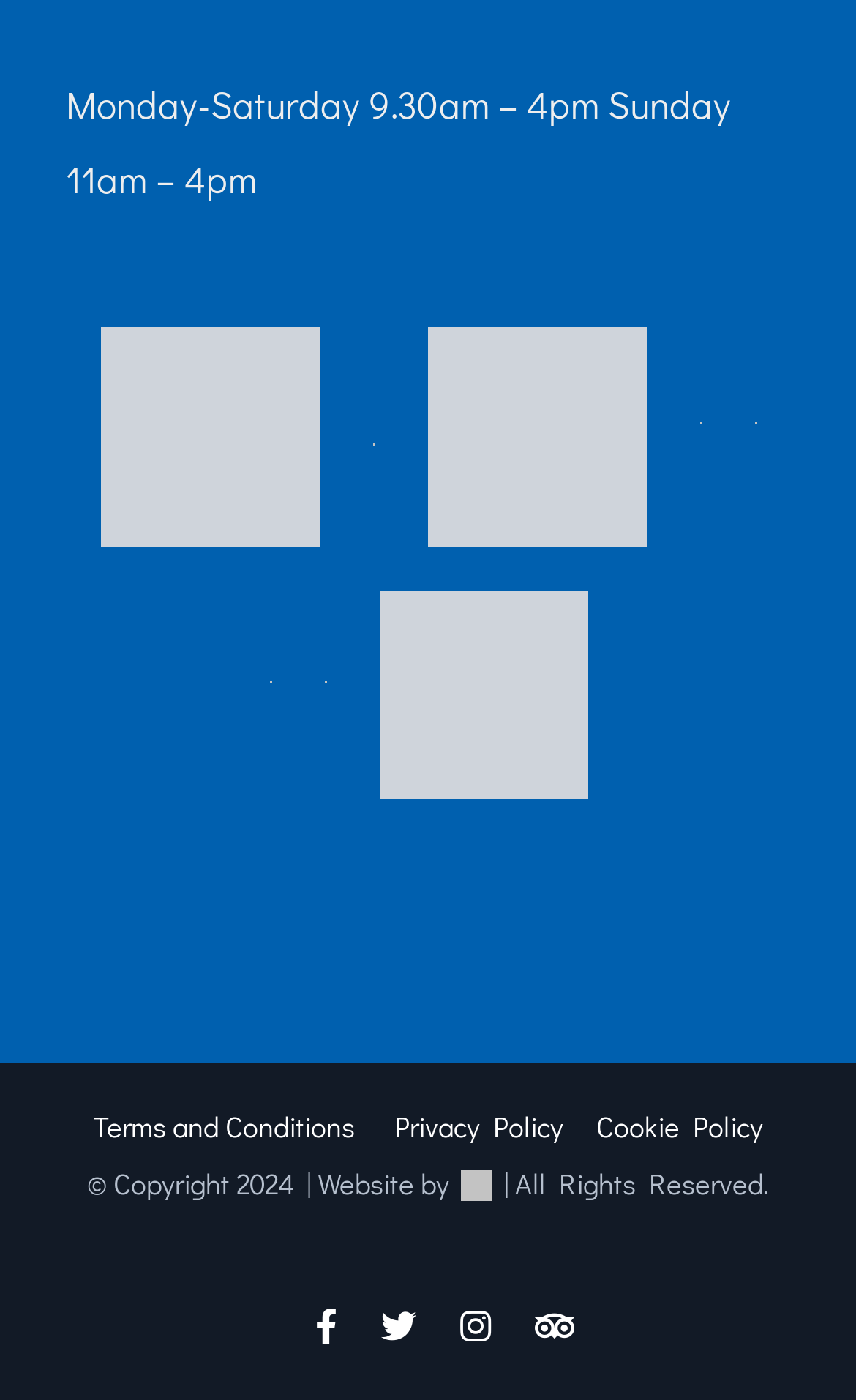Utilize the information from the image to answer the question in detail:
What are the opening hours on Sundays?

The webpage has a section titled 'OPENING HOURS' which lists the hours as 'Monday-Saturday 9.30am – 4pm Sunday 11am – 4pm', indicating that the opening hours on Sundays are from 11am to 4pm.